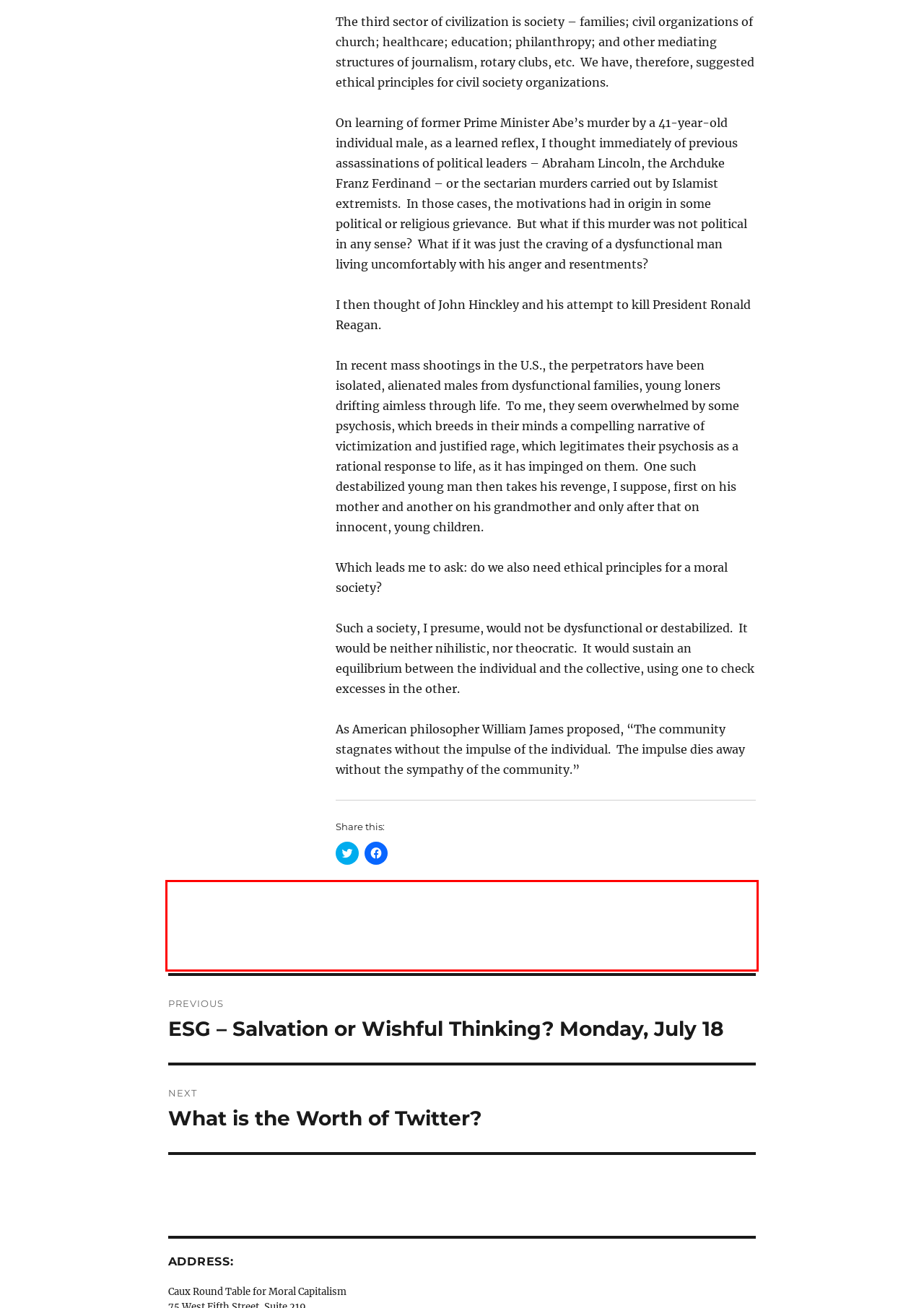You are looking at a webpage screenshot with a red bounding box around an element. Pick the description that best matches the new webpage after interacting with the element in the red bounding box. The possible descriptions are:
A. The Case for Moral Capitalism – Caux Round Table for Moral Capitalism
B. Resources – Caux Round Table for Moral Capitalism
C. Staff & Board – Caux Round Table for Moral Capitalism
D. ESG – Salvation or Wishful Thinking? Monday, July 18 – Caux Round Table for Moral Capitalism
E. What is the Worth of Twitter? – Caux Round Table for Moral Capitalism
F. Principles – Caux Round Table for Moral Capitalism
G. Commentary – Caux Round Table for Moral Capitalism
H. Caux Round Table for Moral Capitalism – We make the case for Moral Capitalism.

E